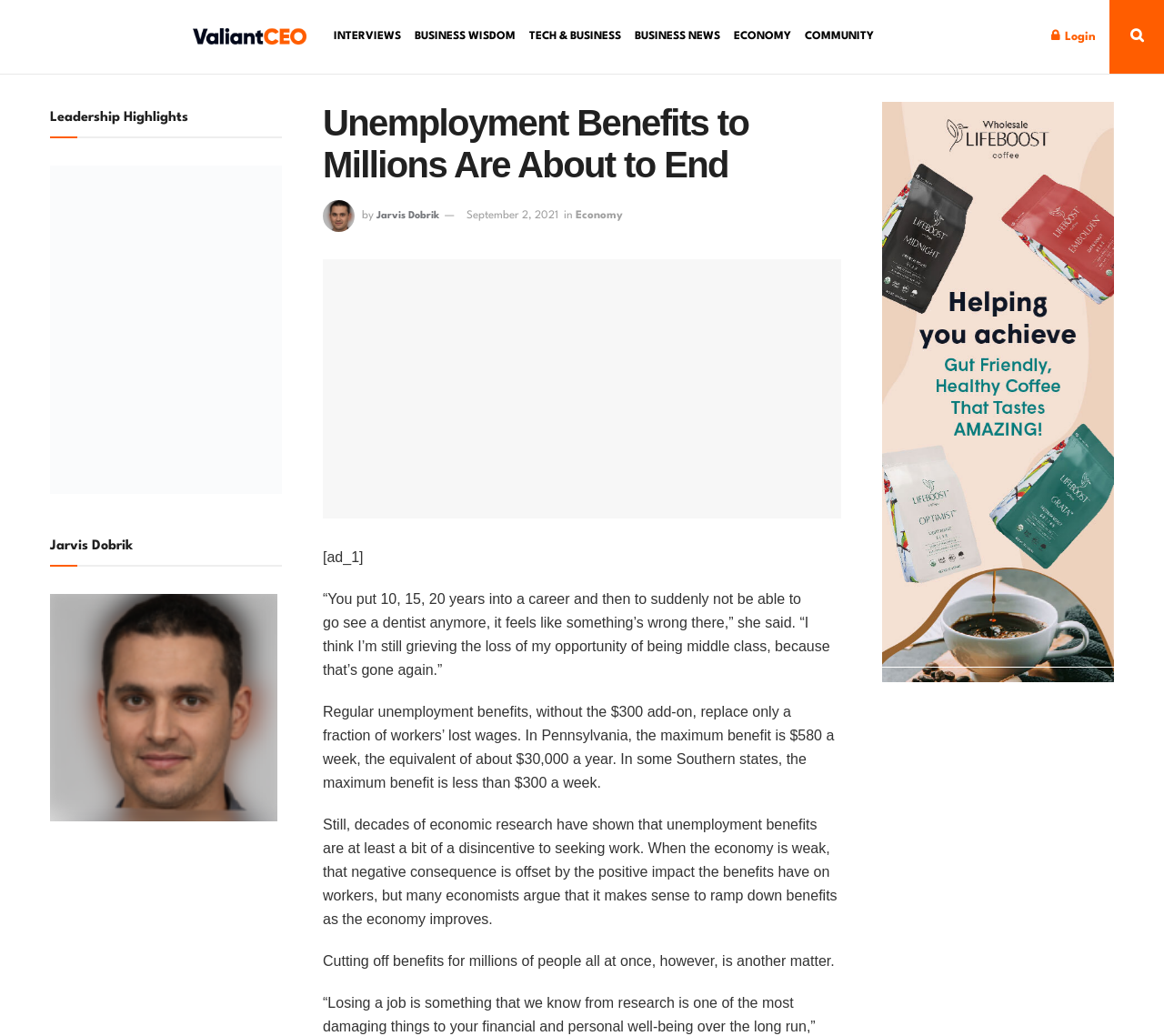Can you identify the bounding box coordinates of the clickable region needed to carry out this instruction: 'Read about Social Media Advertising'? The coordinates should be four float numbers within the range of 0 to 1, stated as [left, top, right, bottom].

None